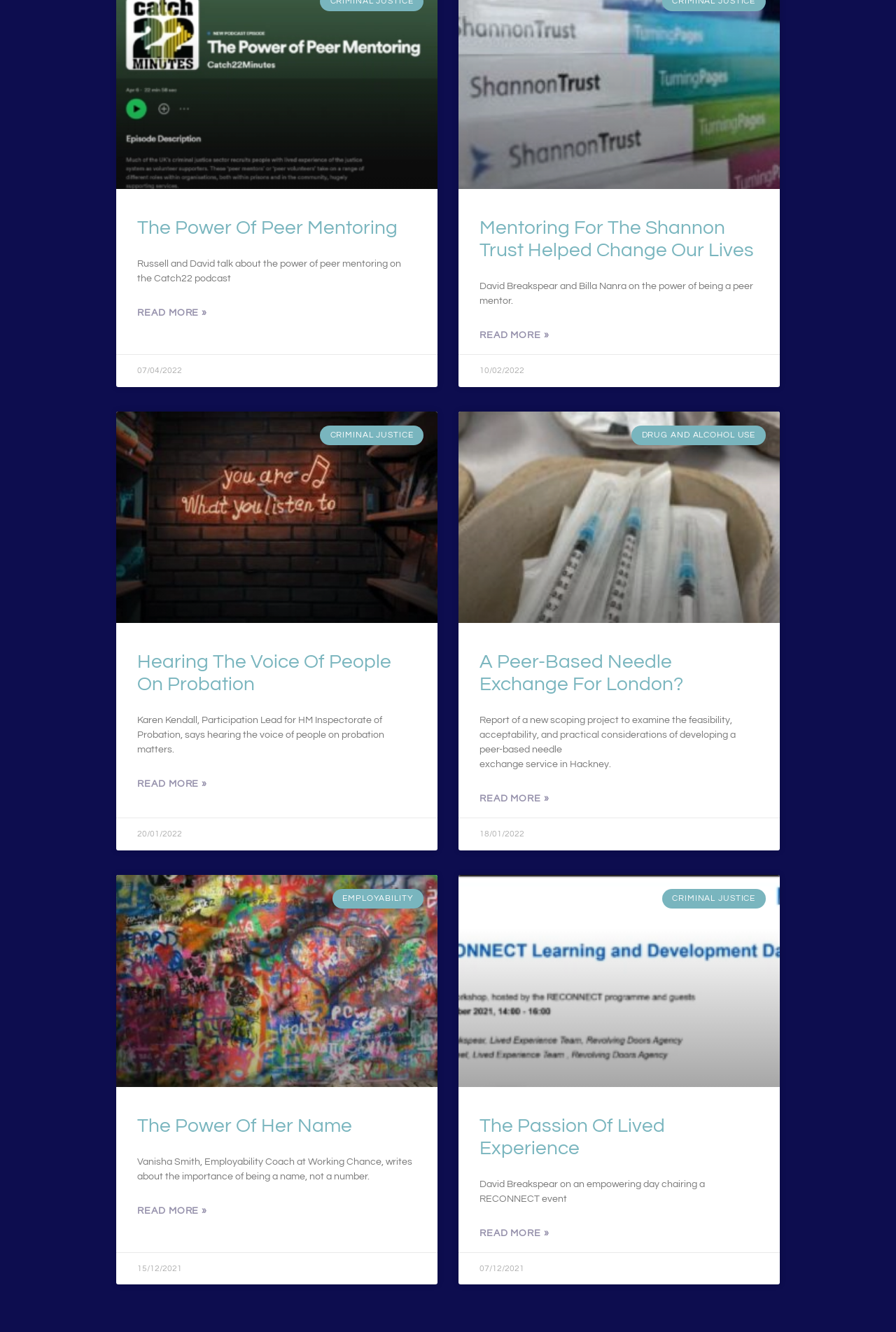Predict the bounding box coordinates for the UI element described as: "The passion of lived experience". The coordinates should be four float numbers between 0 and 1, presented as [left, top, right, bottom].

[0.535, 0.837, 0.742, 0.87]